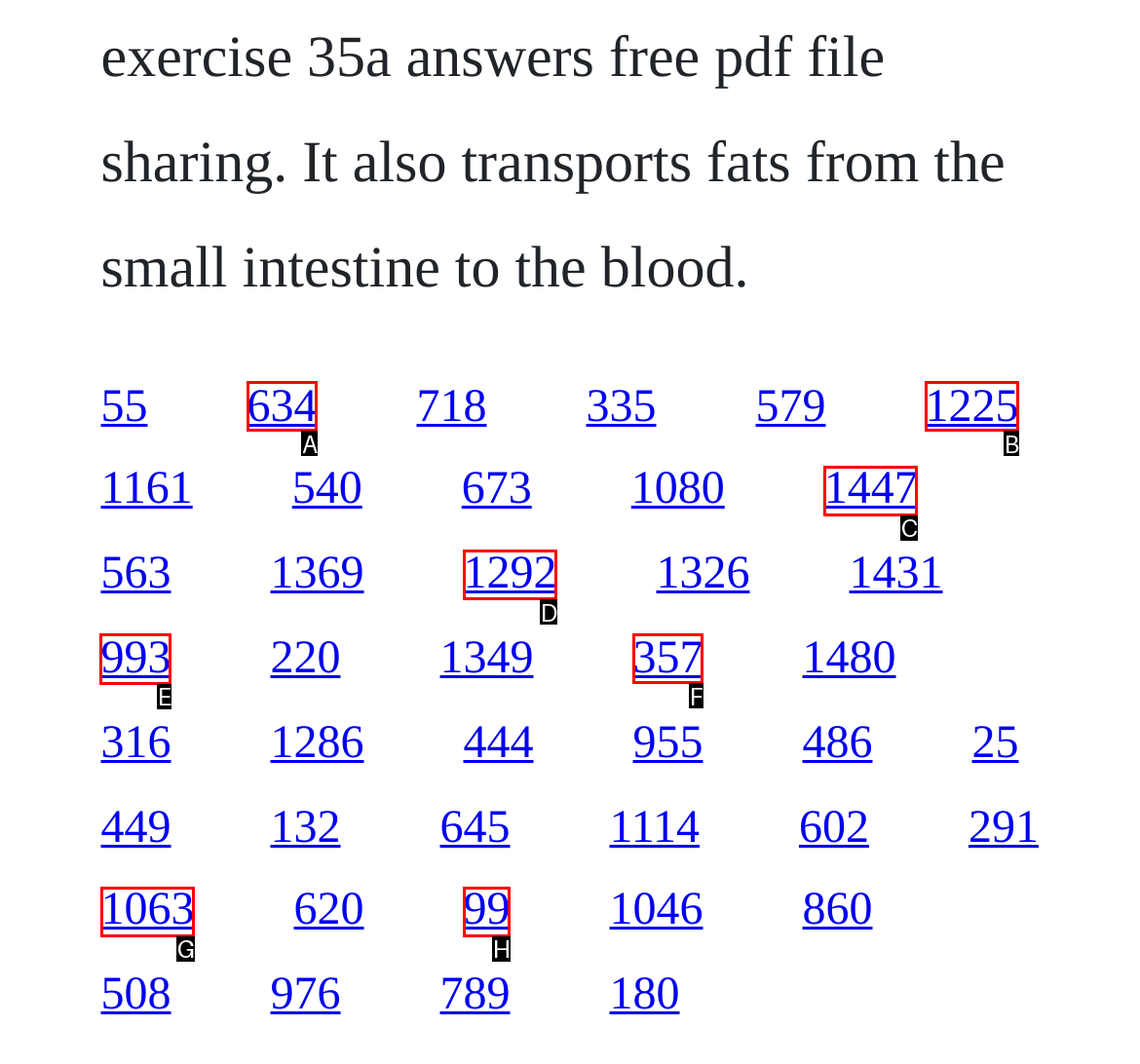Determine which HTML element to click for this task: See all recent posts Provide the letter of the selected choice.

None